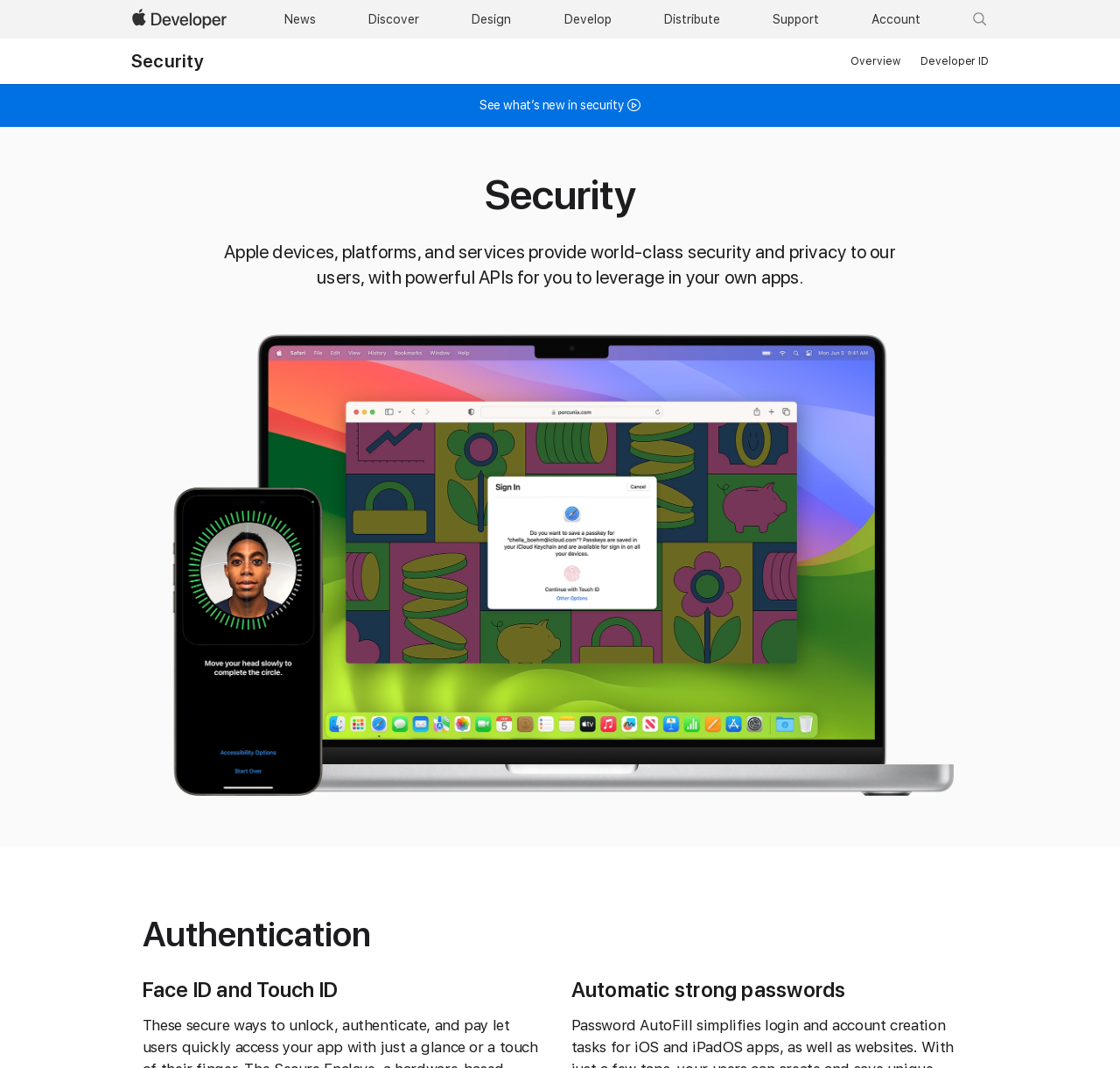From the given element description: "Developer ID", find the bounding box for the UI element. Provide the coordinates as four float numbers between 0 and 1, in the order [left, top, right, bottom].

[0.822, 0.048, 0.883, 0.066]